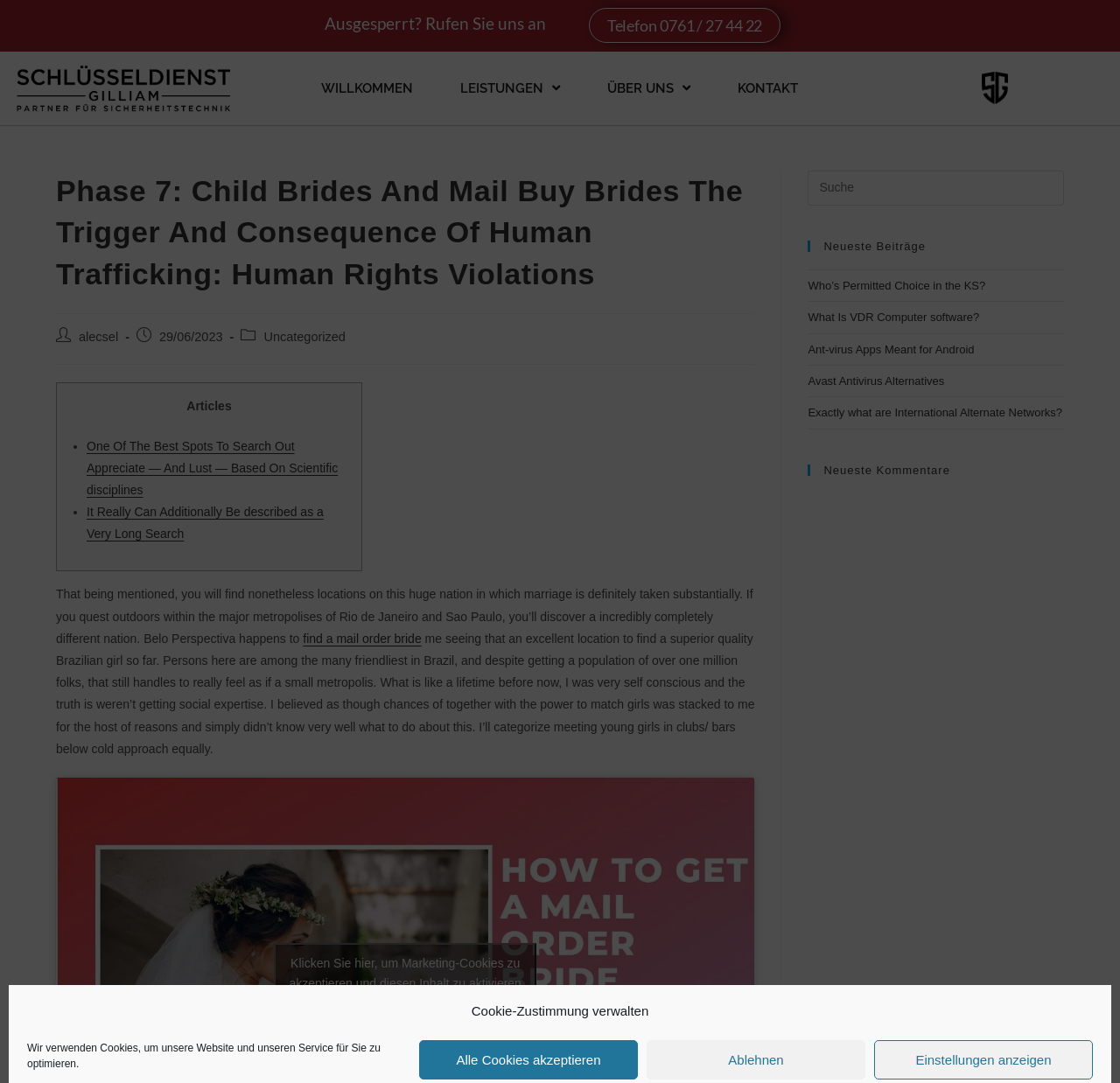Please give a succinct answer using a single word or phrase:
What is the website about?

Human trafficking and relationships